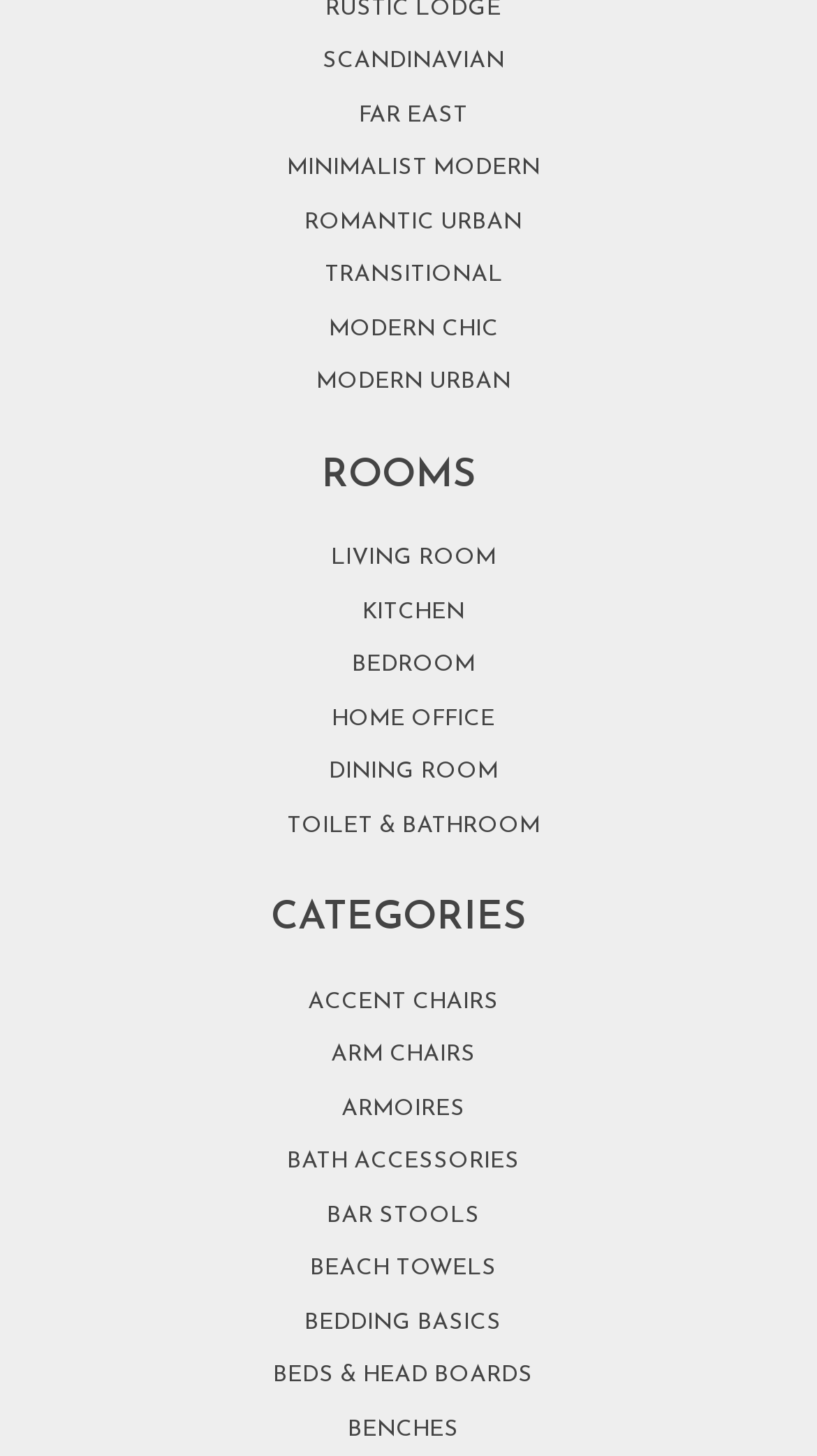Specify the bounding box coordinates of the element's area that should be clicked to execute the given instruction: "Check out coffee and cocktail tables". The coordinates should be four float numbers between 0 and 1, i.e., [left, top, right, bottom].

[0.288, 0.746, 0.699, 0.762]